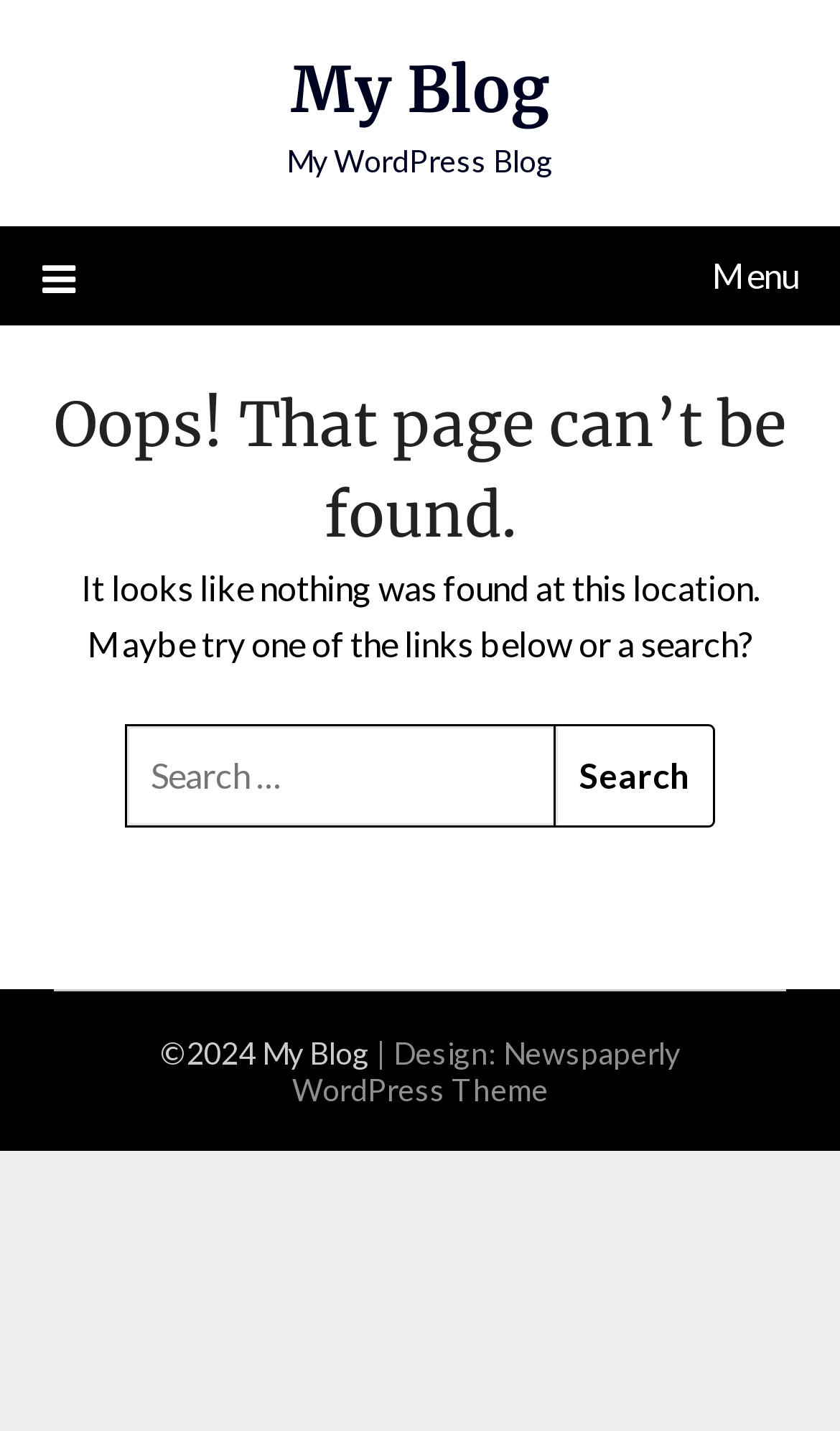Based on the image, provide a detailed response to the question:
What is the theme of this WordPress blog?

The theme of this WordPress blog can be found at the bottom of the webpage, where it says 'Design: Newspaperly WordPress Theme'.